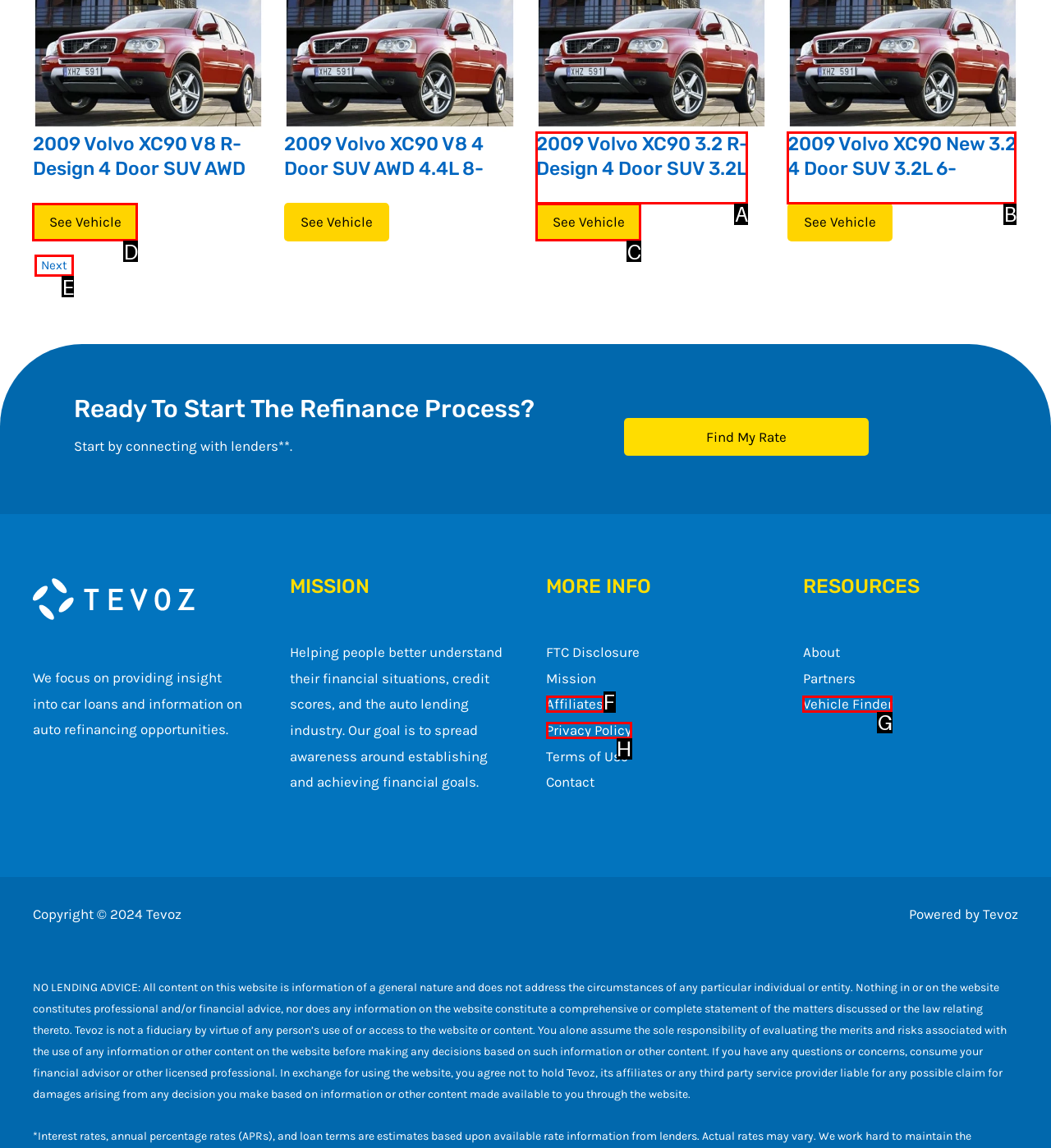Based on the task: View 2009 Volvo XC90 V8 R-Design 4 Door SUV AWD 4.4L 8-Cylinder 6A details, which UI element should be clicked? Answer with the letter that corresponds to the correct option from the choices given.

D